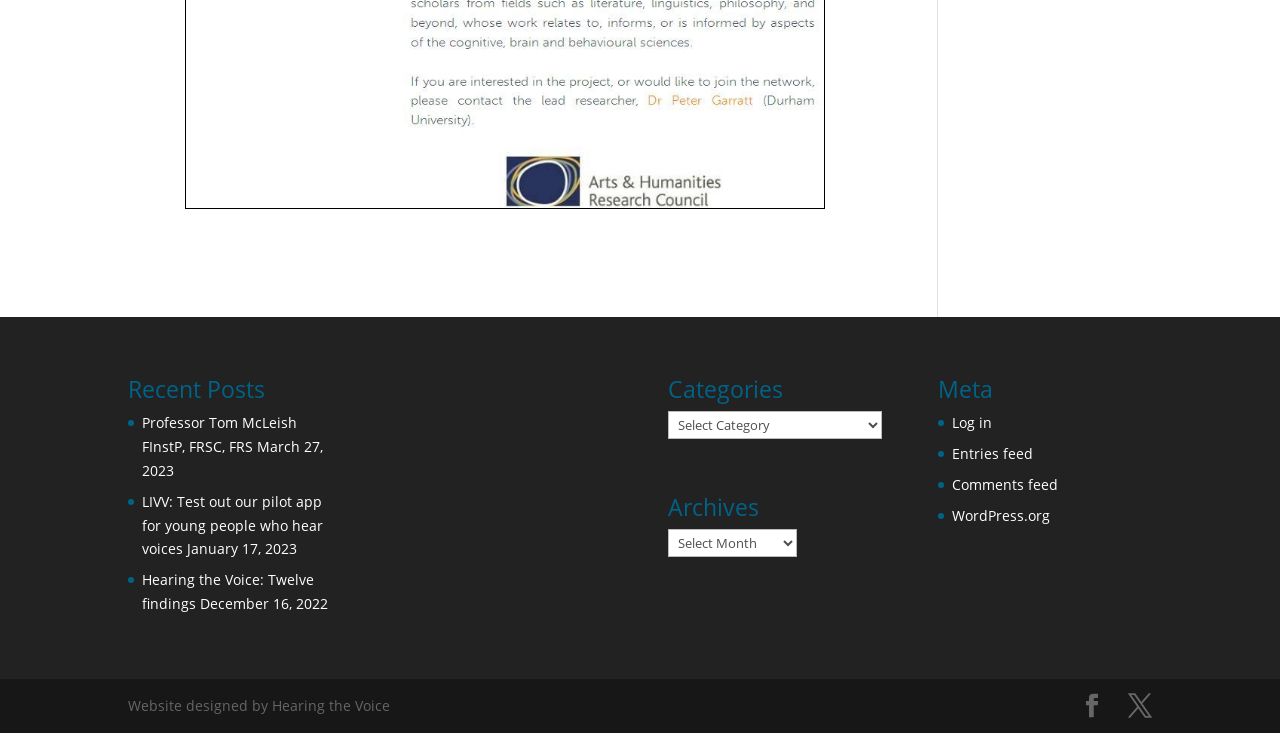Please identify the bounding box coordinates of the element on the webpage that should be clicked to follow this instruction: "Read the post by Professor Tom McLeish". The bounding box coordinates should be given as four float numbers between 0 and 1, formatted as [left, top, right, bottom].

[0.111, 0.564, 0.232, 0.622]